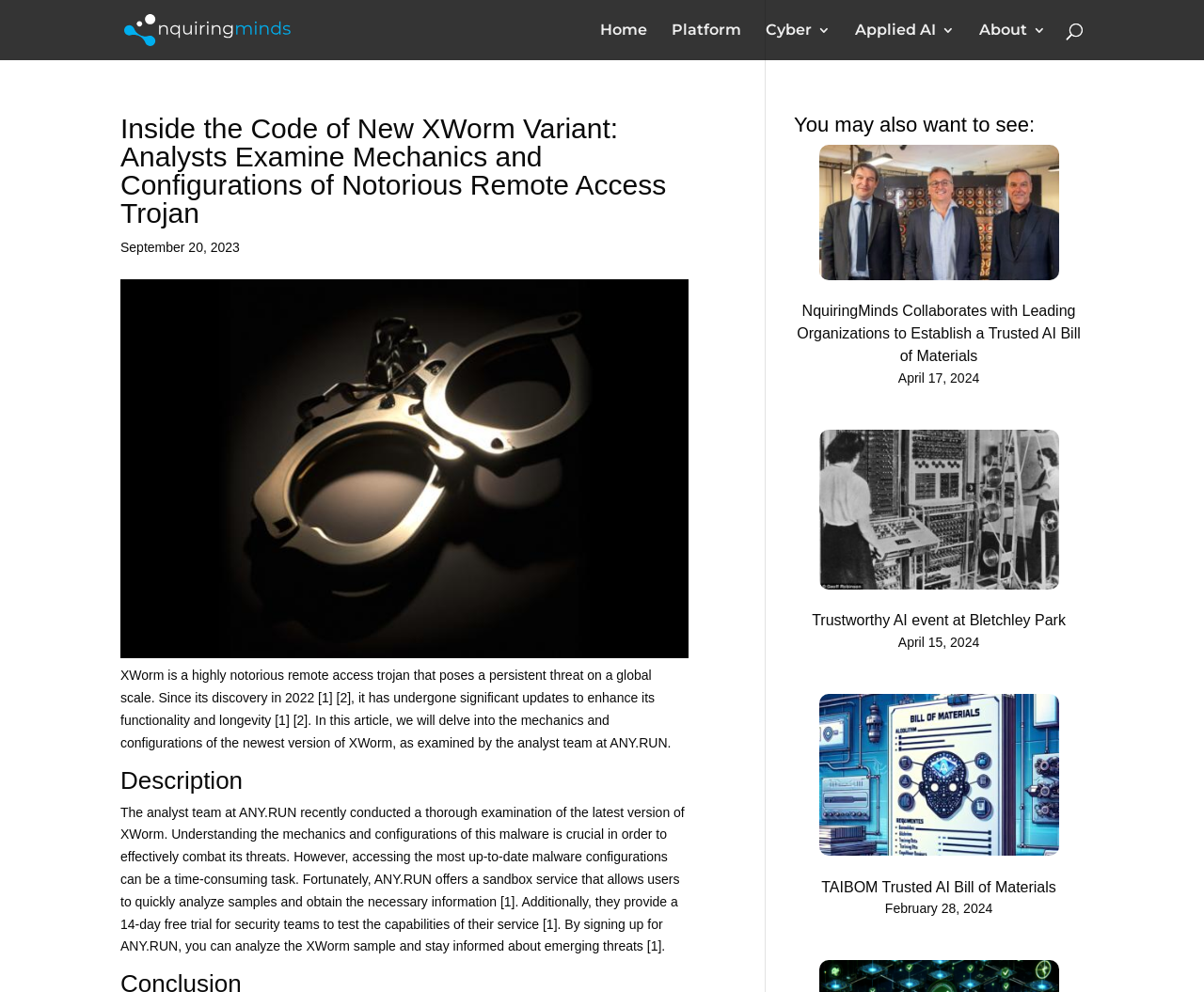Provide a brief response to the question below using one word or phrase:
What is the topic of the article 'NquiringMinds Collaborates with Leading Organizations to Establish a Trusted AI Bill of Materials'?

AI Bill of Materials